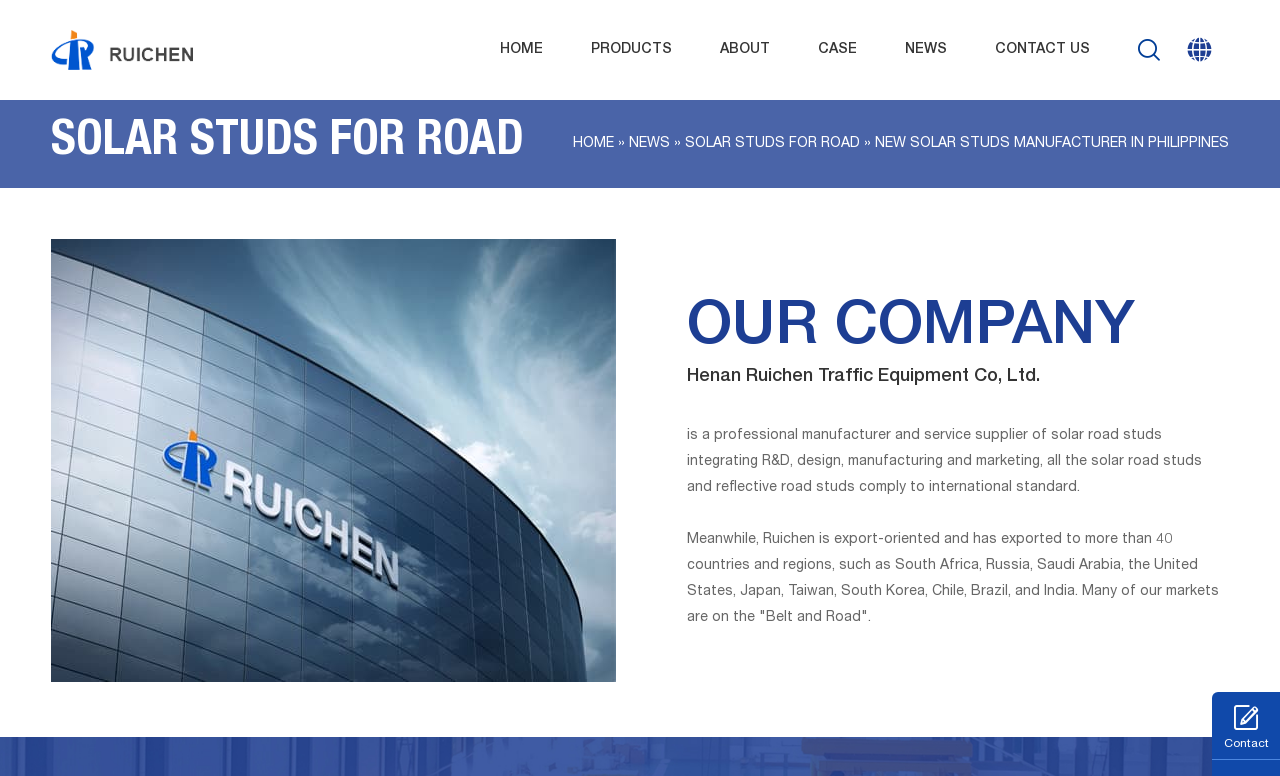What is the main product of the company?
Use the screenshot to answer the question with a single word or phrase.

Solar road studs